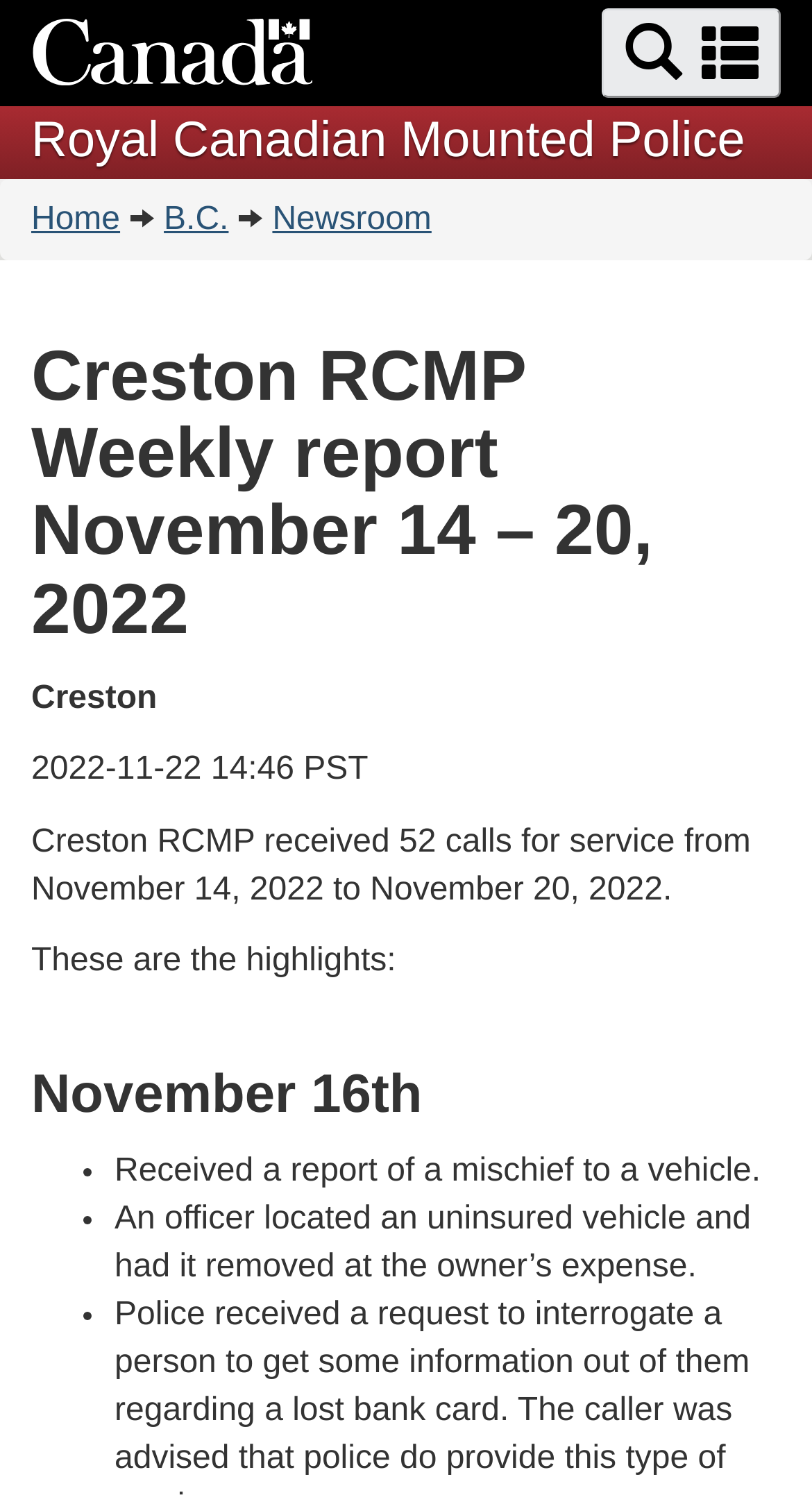What happened to the uninsured vehicle?
From the details in the image, answer the question comprehensively.

I found the answer by looking at the StaticText element that says 'An officer located an uninsured vehicle and had it removed at the owner’s expense.', which describes the action taken regarding the uninsured vehicle.